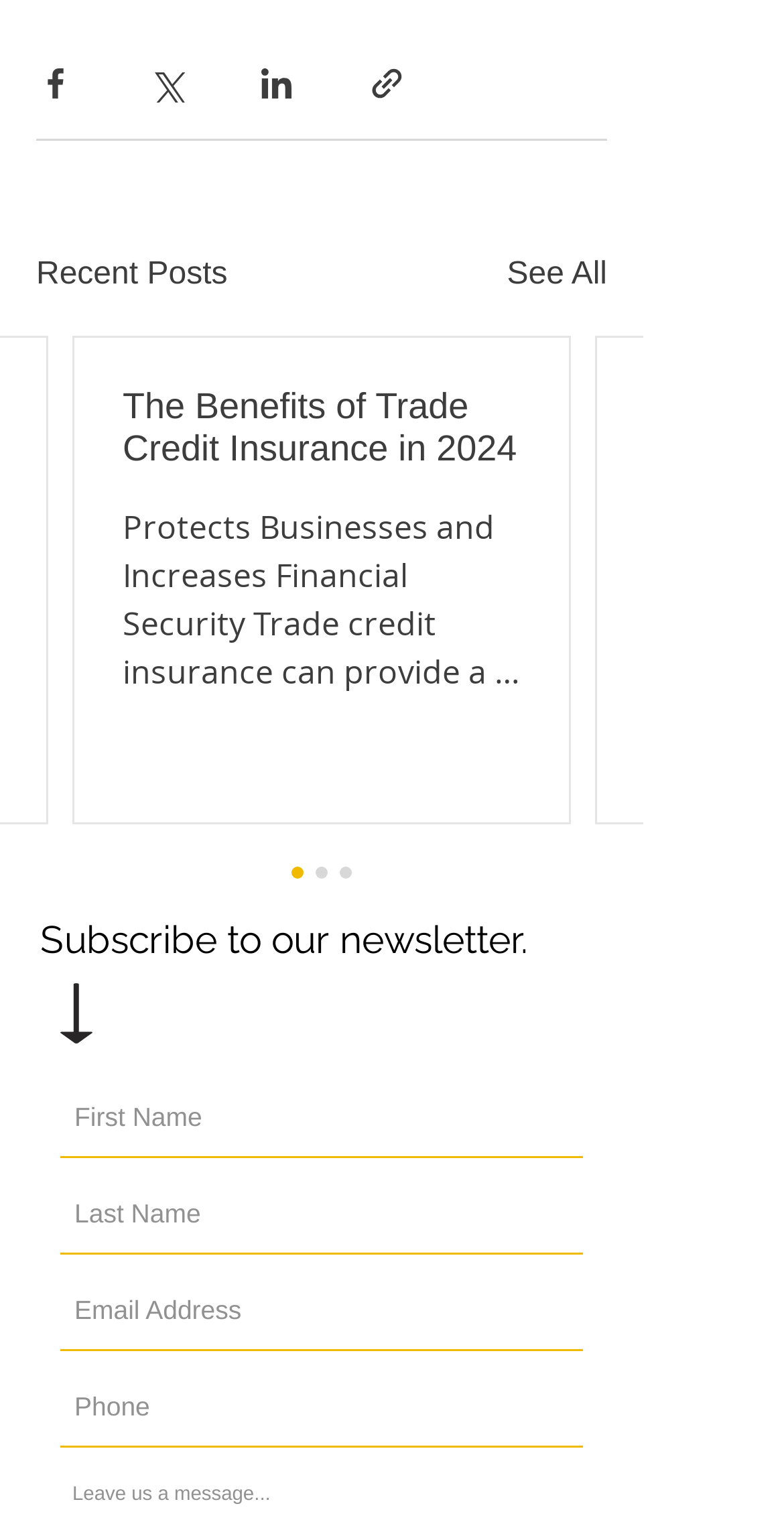Use one word or a short phrase to answer the question provided: 
What is the purpose of the buttons at the top?

Share posts